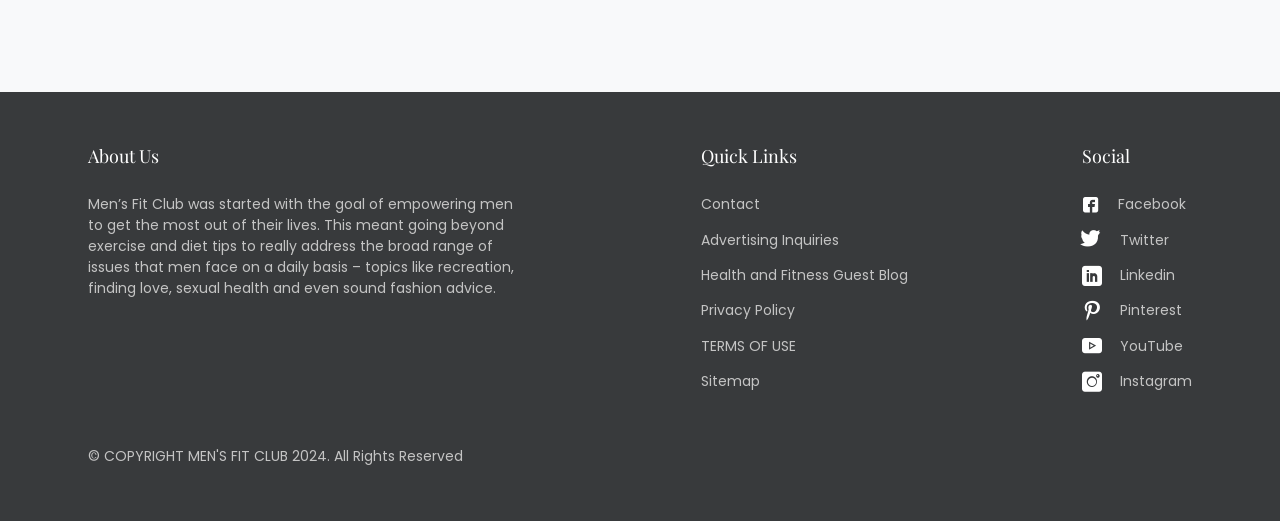Based on the provided description, "Advertising Inquiries", find the bounding box of the corresponding UI element in the screenshot.

[0.548, 0.441, 0.709, 0.481]